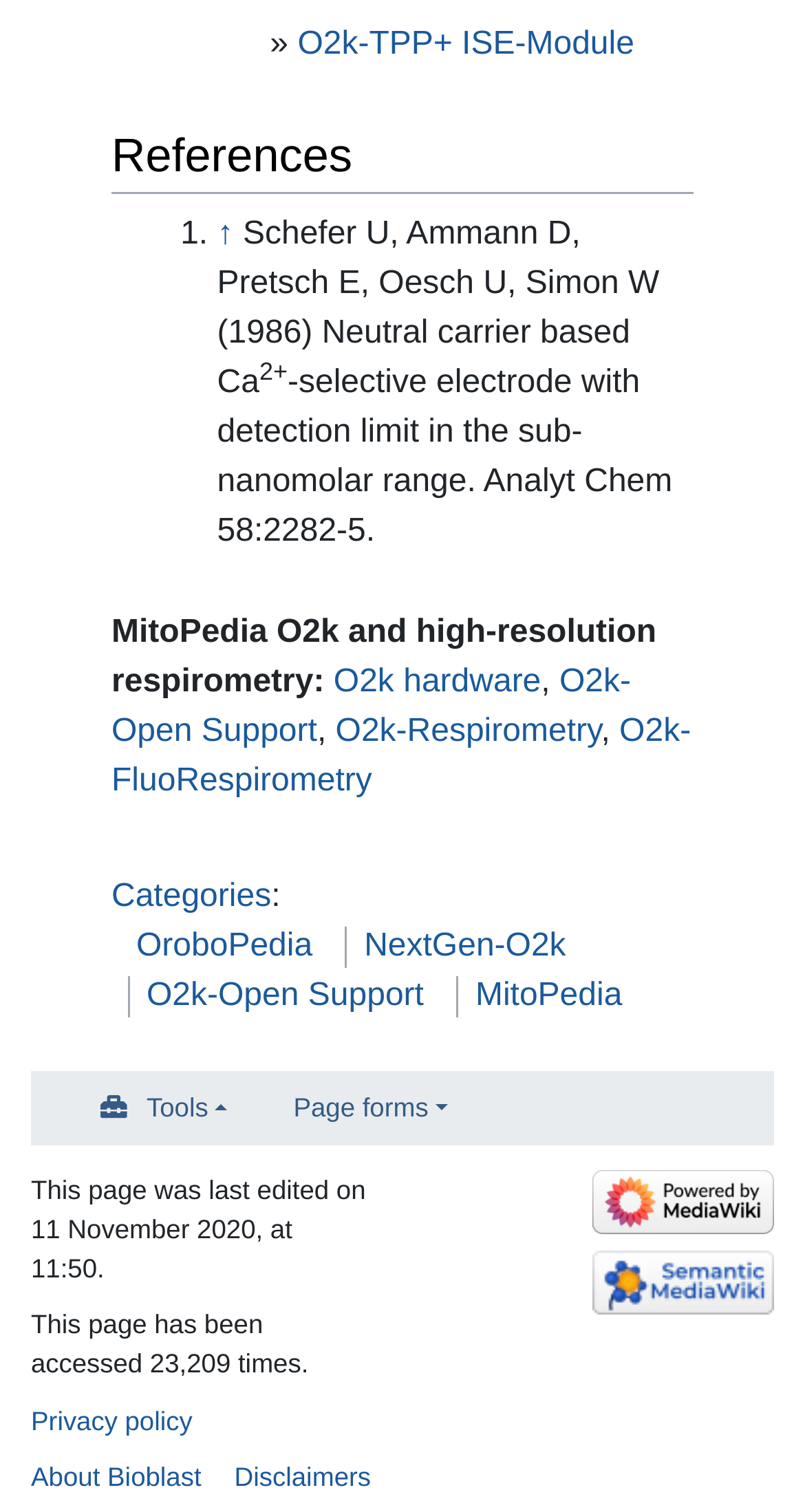Please give a one-word or short phrase response to the following question: 
How many times has this page been accessed?

23,209